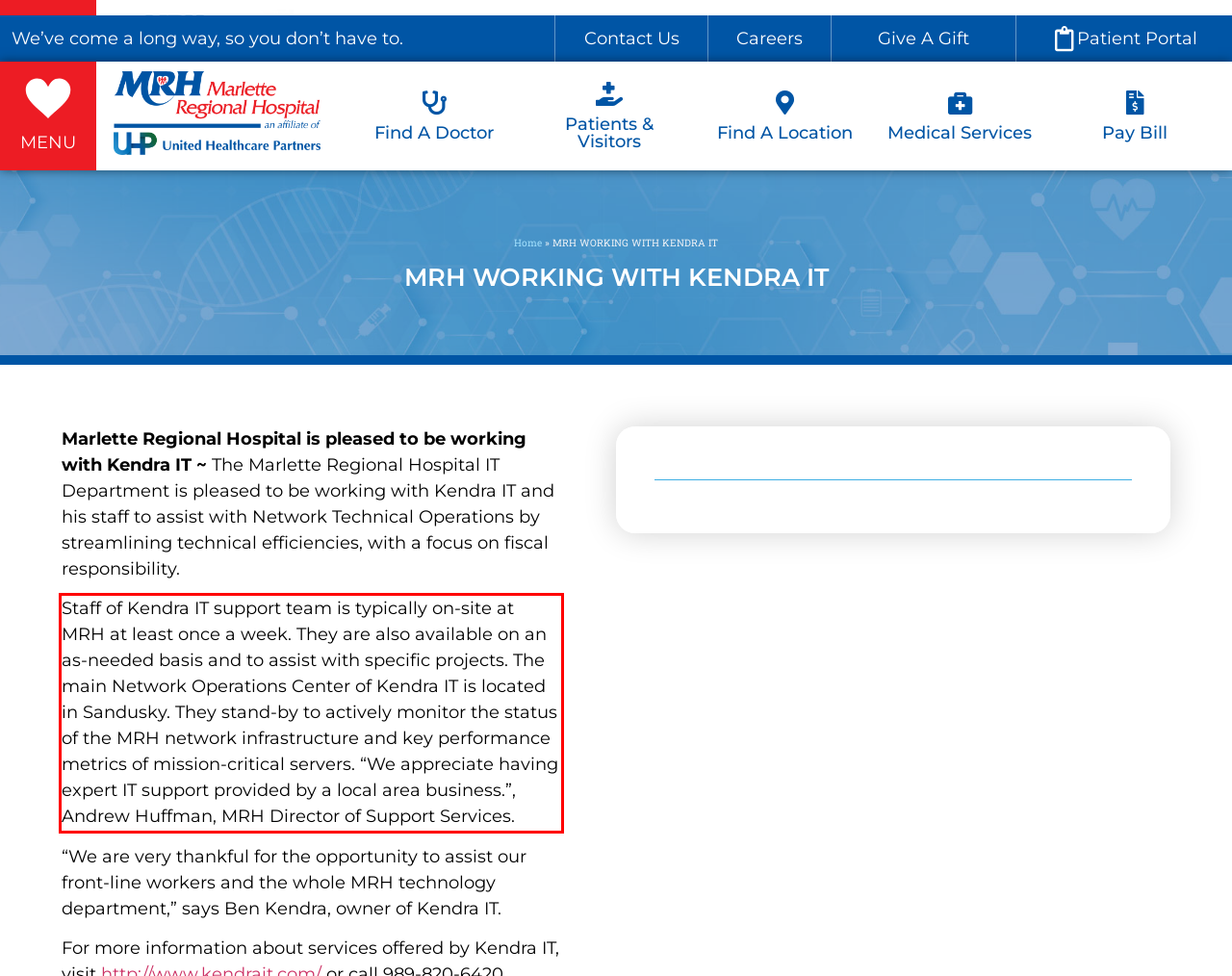Review the webpage screenshot provided, and perform OCR to extract the text from the red bounding box.

Staff of Kendra IT support team is typically on-site at MRH at least once a week. They are also available on an as-needed basis and to assist with specific projects. The main Network Operations Center of Kendra IT is located in Sandusky. They stand-by to actively monitor the status of the MRH network infrastructure and key performance metrics of mission-critical servers. “We appreciate having expert IT support provided by a local area business.”, Andrew Huffman, MRH Director of Support Services.